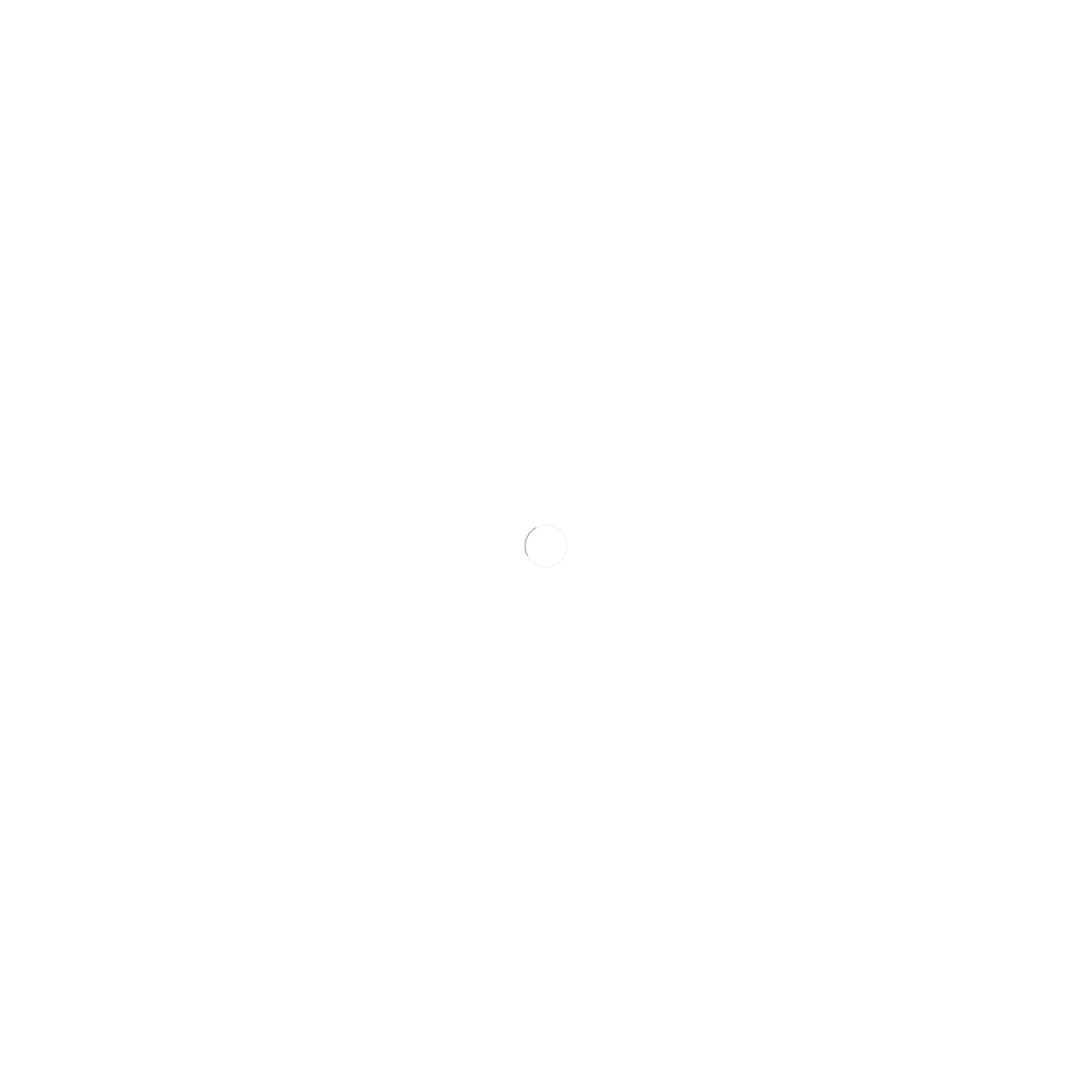What is the address of West Side Renovation?
Refer to the image and give a detailed response to the question.

I found the address by looking at the bottom of the webpage, where the contact information is provided. The address is listed as '442 St-Gabriel, Suite 100, Montreal, Quebec H2Y 2Z9'.